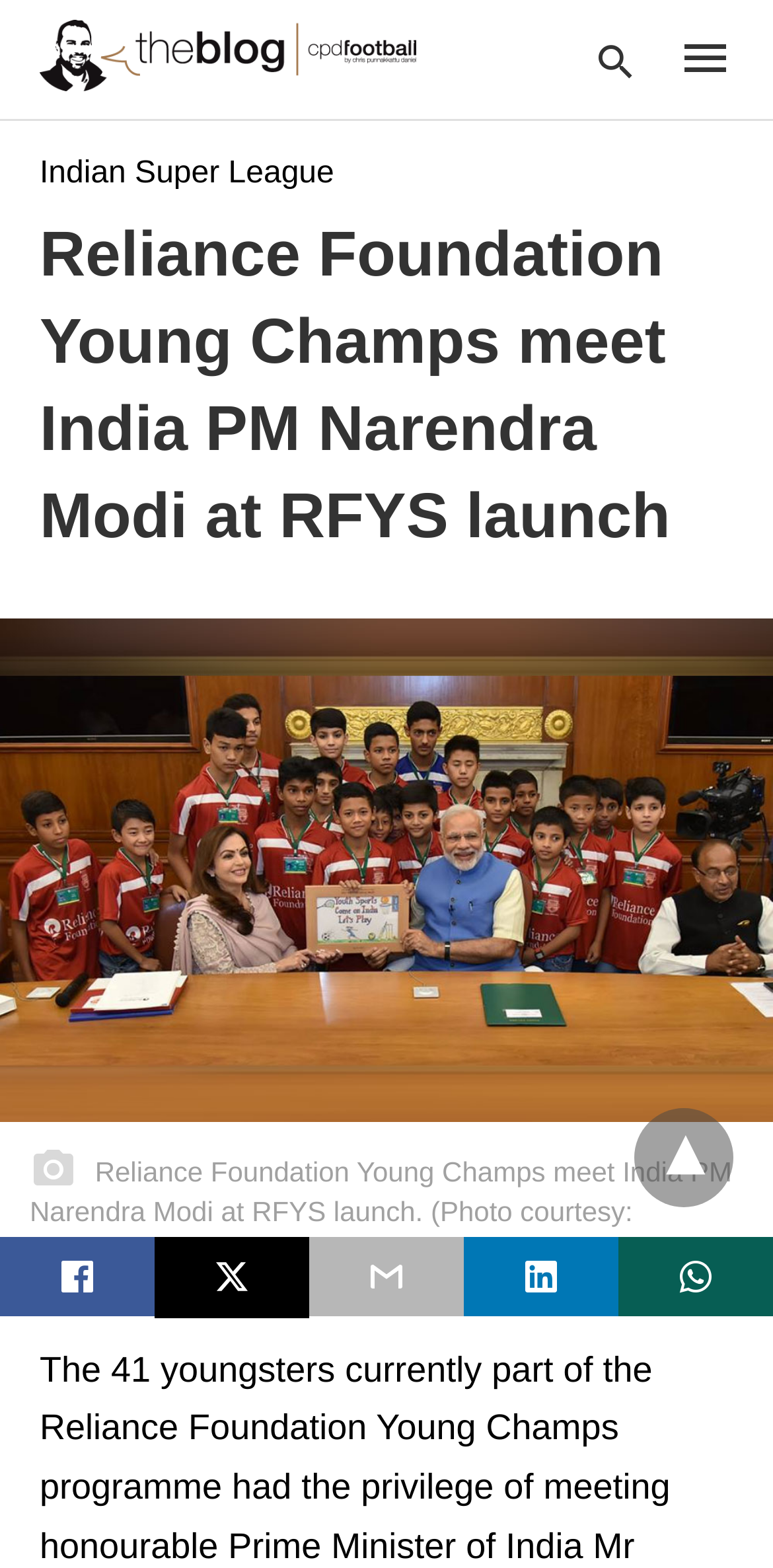Locate and extract the headline of this webpage.

Reliance Foundation Young Champs meet India PM Narendra Modi at RFYS launch